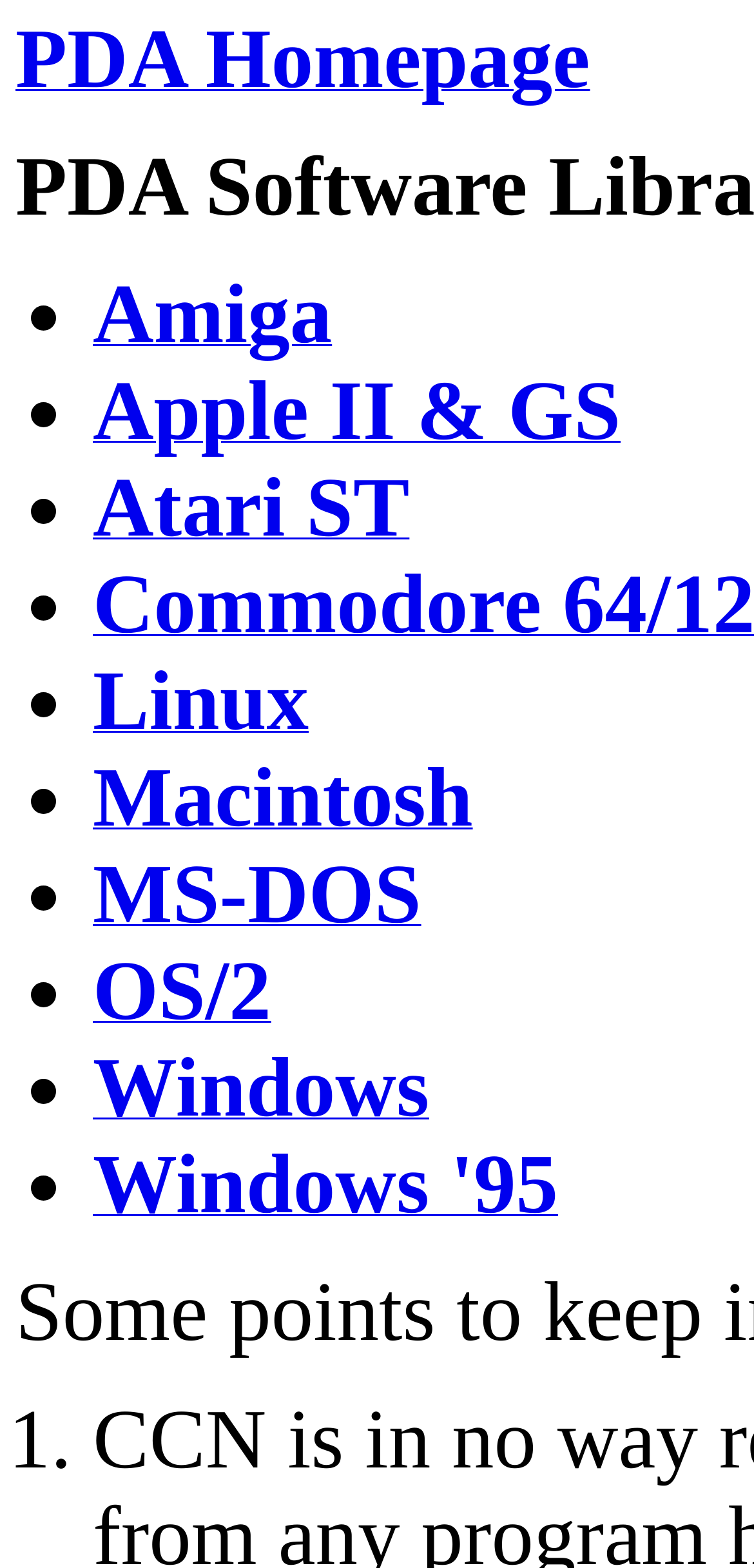Please provide the bounding box coordinates for the element that needs to be clicked to perform the instruction: "view Windows page". The coordinates must consist of four float numbers between 0 and 1, formatted as [left, top, right, bottom].

[0.123, 0.695, 0.569, 0.716]